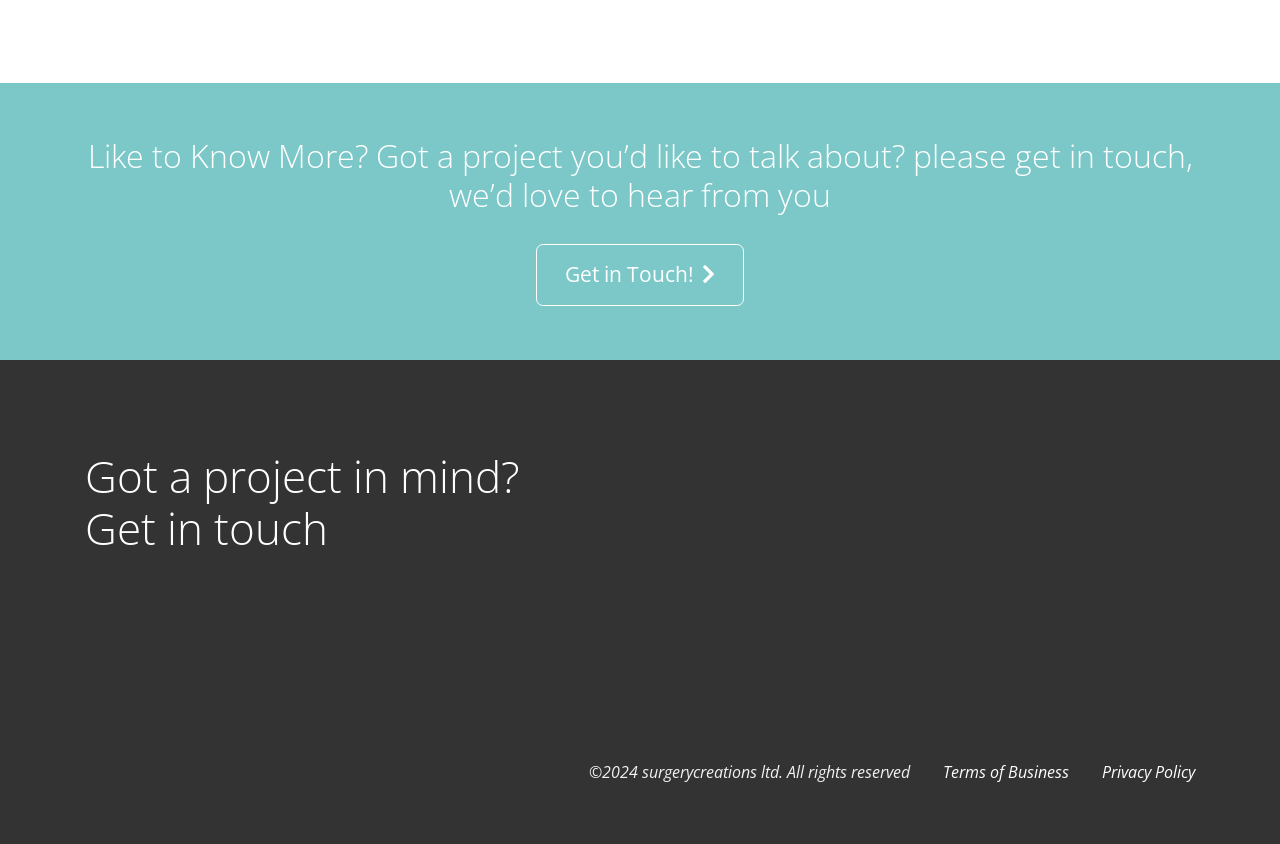Based on the element description aria-label="Signup for our newsletter", identify the bounding box of the UI element in the given webpage screenshot. The coordinates should be in the format (top-left x, top-left y, bottom-right x, bottom-right y) and must be between 0 and 1.

[0.909, 0.819, 0.934, 0.856]